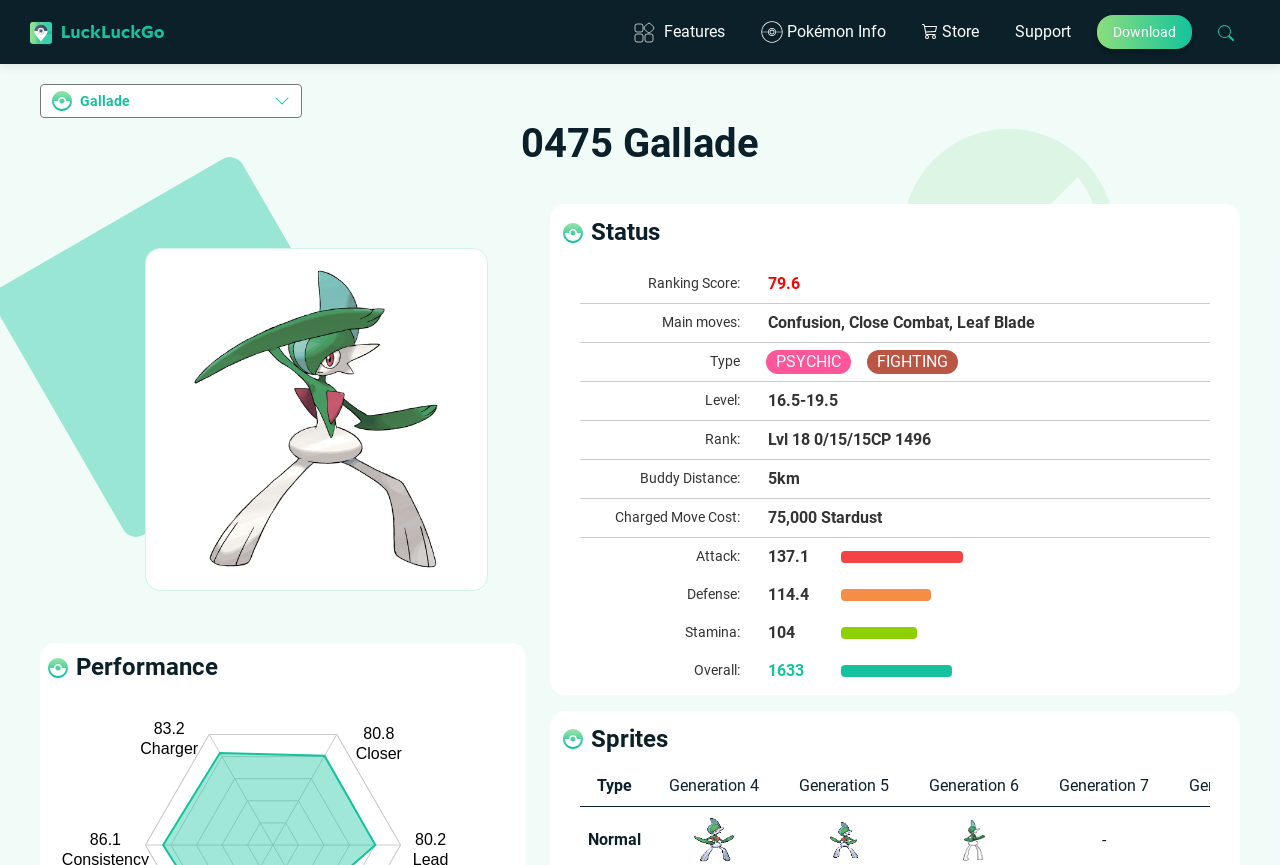Craft a detailed narrative of the webpage's structure and content.

This webpage is about Gallade, a Pokémon, and provides various information about it. At the top, there are several links, including "Features", "Pokémon Info", "Store", "Support", and "Download", which are aligned horizontally across the page. Below these links, there is a large image of Gallade, taking up most of the width of the page.

On the left side of the page, there is a section with a heading "0475 Gallade" and a Poké Ball icon. Below this, there is a dropdown menu with a toggle button, and a textbox with the text "Gallade". 

The main content of the page is divided into several sections. The first section is about Gallade's performance, with an image and a heading "Performance". The second section is about its status, with an image and a heading "Status". This section includes various statistics, such as its ranking score, main moves, type, level, and other attributes.

Below these sections, there is another section with a heading "Sprites", which includes a table with information about Gallade's sprites in different generations. The table has a row header "Type" and several grid cells with information about each generation.

Throughout the page, there are several images, including icons, sprites, and other graphics related to Gallade. The overall layout of the page is organized, with clear headings and concise text, making it easy to navigate and find information about Gallade.